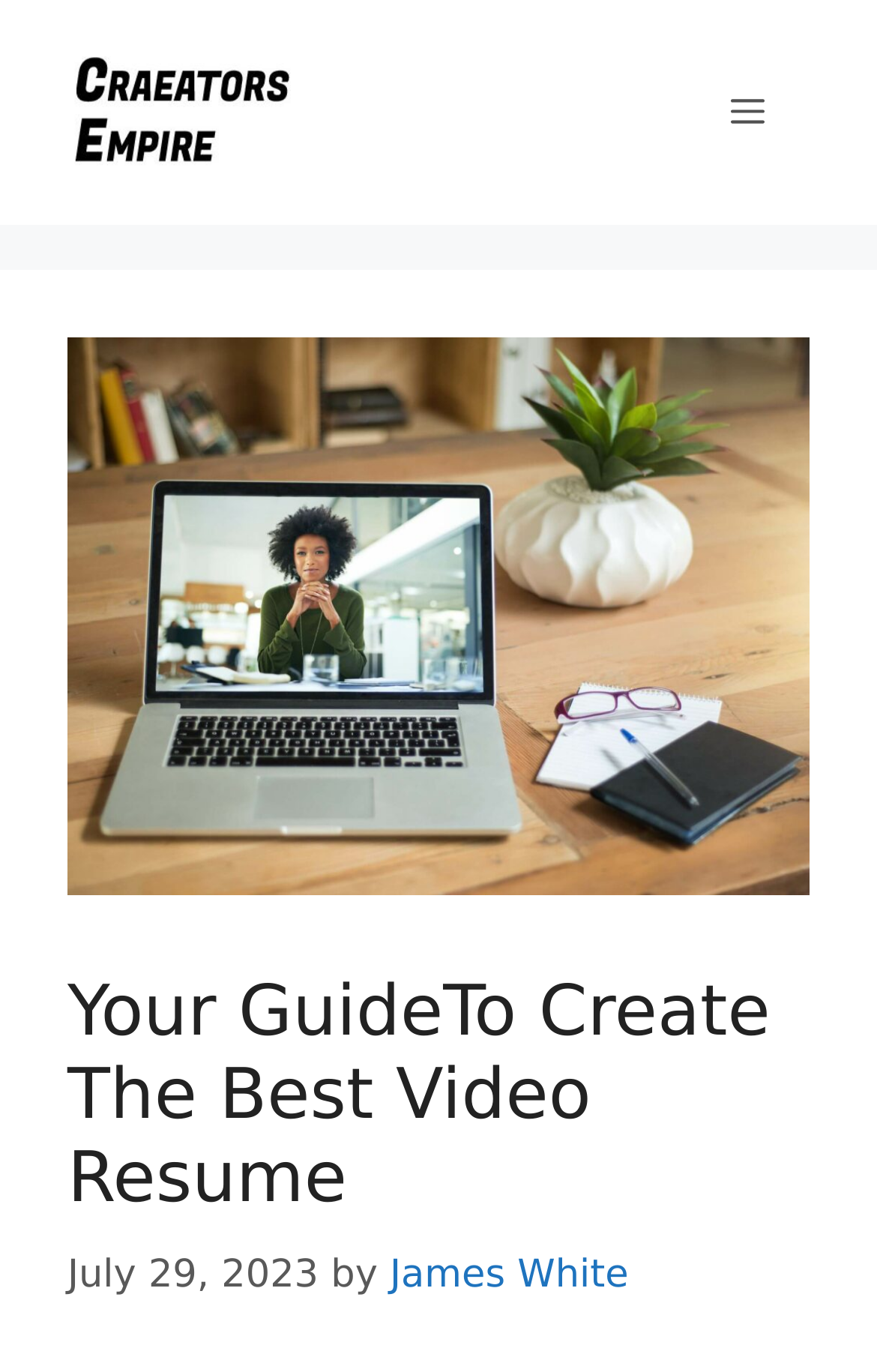Summarize the webpage with intricate details.

The webpage is a guide on creating the best video resume, with a prominent banner at the top displaying the site's name, "Creators Empire". The banner takes up the full width of the page and is positioned at the very top. Within the banner, there is a link to "Creators Empire" accompanied by an image of the same name, located at the top-left corner.

To the top-right corner, there is a navigation element with a button labeled "Menu" that, when expanded, controls the primary menu. Below the banner, there is a header section that spans almost the entire width of the page. This section contains a heading that reads "Your Guide To Create The Best Video Resume", positioned at the top-left corner of the header.

Below the heading, there is a time element displaying the date "July 29, 2023", followed by the text "by" and a link to the author, "James White". The author's link is positioned to the right of the "by" text. Overall, the webpage has a clear and organized structure, with the main content focused on providing guidance on creating a video resume.